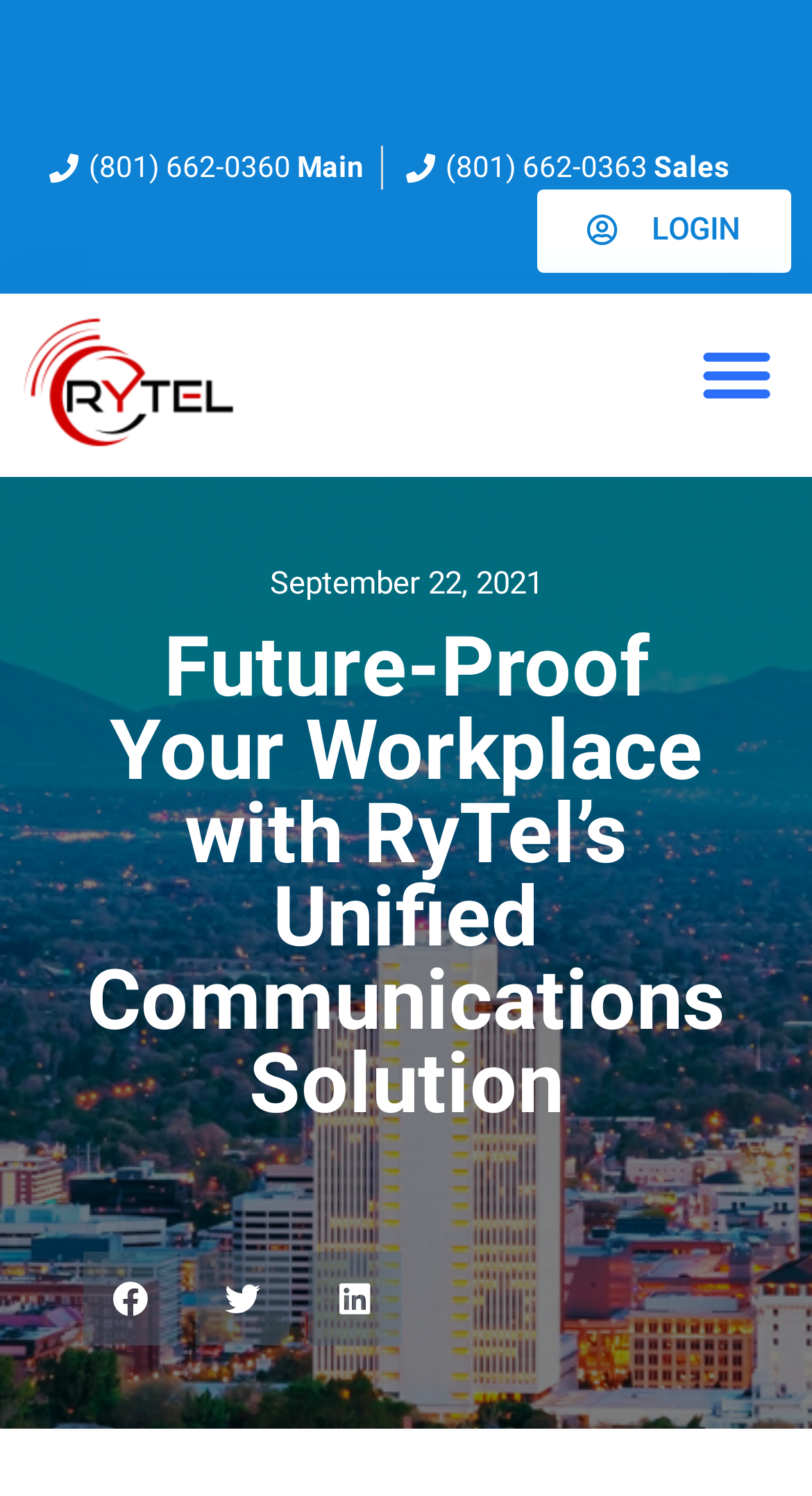Specify the bounding box coordinates of the area that needs to be clicked to achieve the following instruction: "Contact us through WeChat".

None